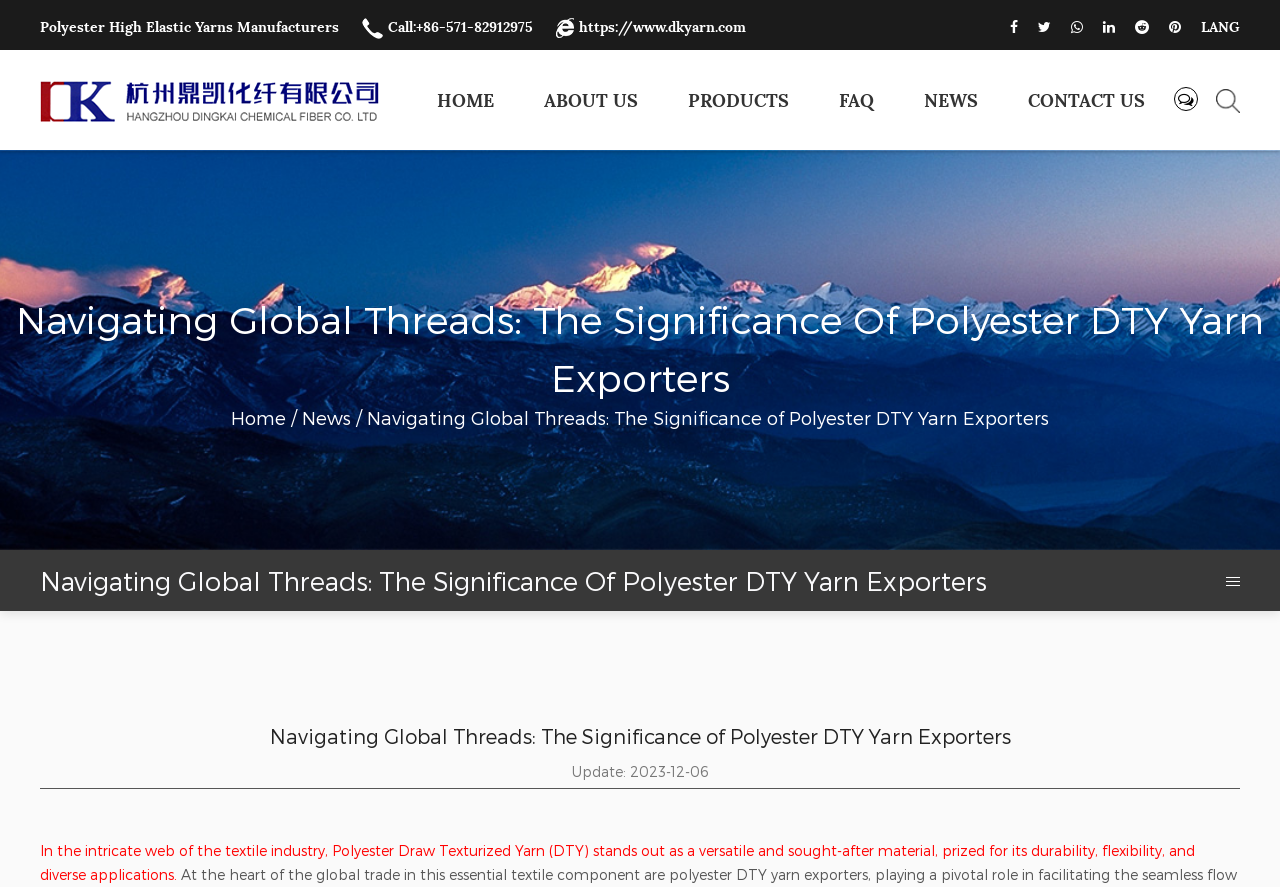Summarize the webpage in an elaborate manner.

This webpage is about Hangzhou Dingkai Chemical Fibre Co., Ltd., a company that exports Polyester DTY Yarn. At the top, there is a navigation menu with links to various sections, including "HOME", "ABOUT US", "PRODUCTS", "FAQ", "NEWS", and "CONTACT US". Below the navigation menu, there is a heading that reads "Navigating Global Threads: The Significance of Polyester DTY Yarn Exporters". 

On the left side, there are several links to related pages, including "Polyester High Elastic Yarns Manufacturers", "Hangzhou Dingkai Chemical Fibre Co., Ltd.", and "LANG". There are also several social media icons and a language selection option. 

In the main content area, there is a brief introduction to Polyester DTY Yarn, describing its durability, flexibility, and diverse applications. The introduction is followed by a series of links to sub-pages, including "Company Profile", "Corporate Culture", "Factory", and "Honour". 

Further down, there are links to product categories, such as "Conventional Polyester Yarn", "Colorful Yarn", "Face Mask", and "Spandex Yarn". There are also links to news sections, including "Company News" and "Industry News". 

At the bottom of the page, there is a contact section with a link to "CONTACT US" and an image of the company's logo.